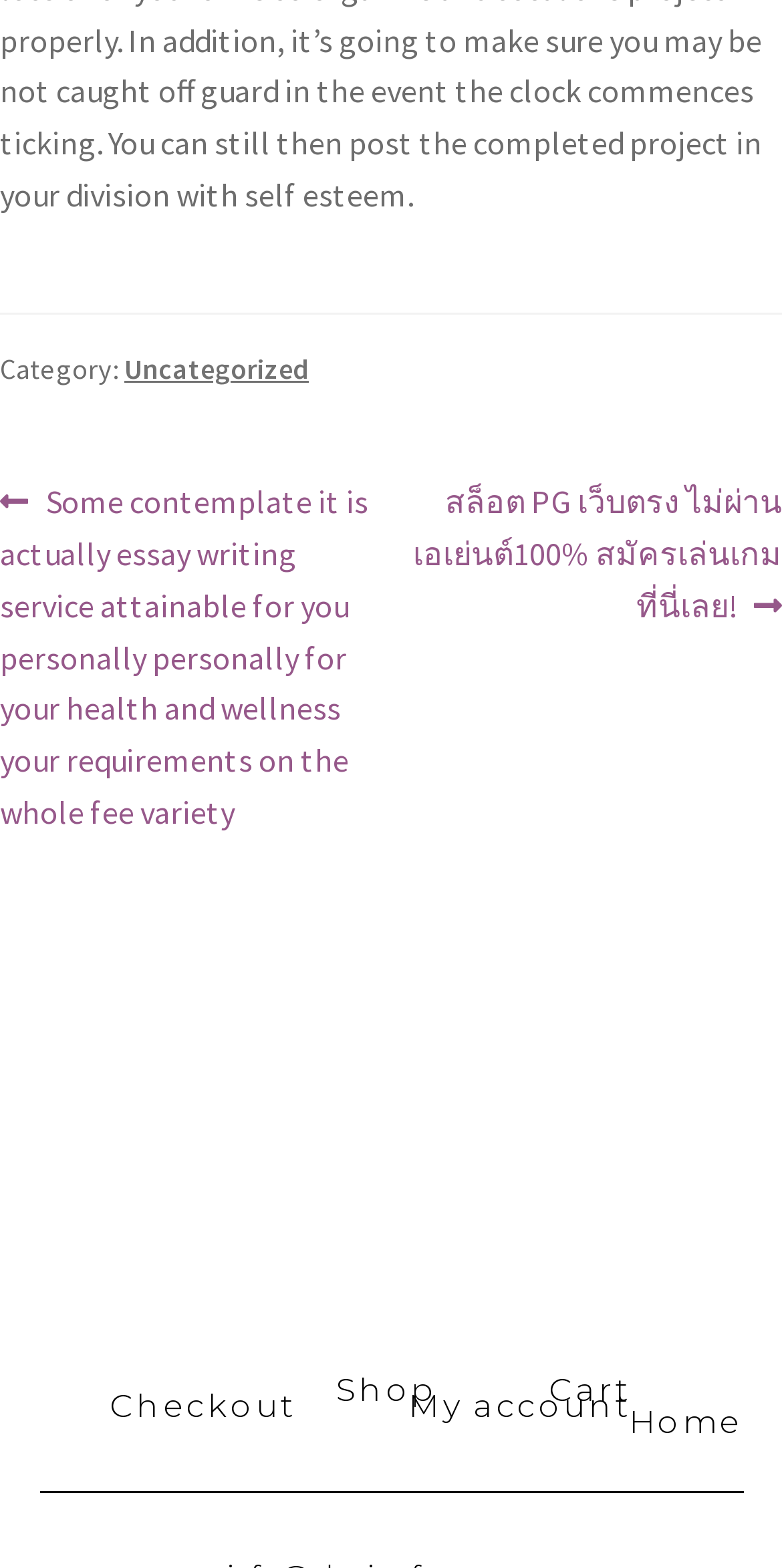Using the element description name="s" placeholder="Search..." title="Search for:", predict the bounding box coordinates for the UI element. Provide the coordinates in (top-left x, top-left y, bottom-right x, bottom-right y) format with values ranging from 0 to 1.

None